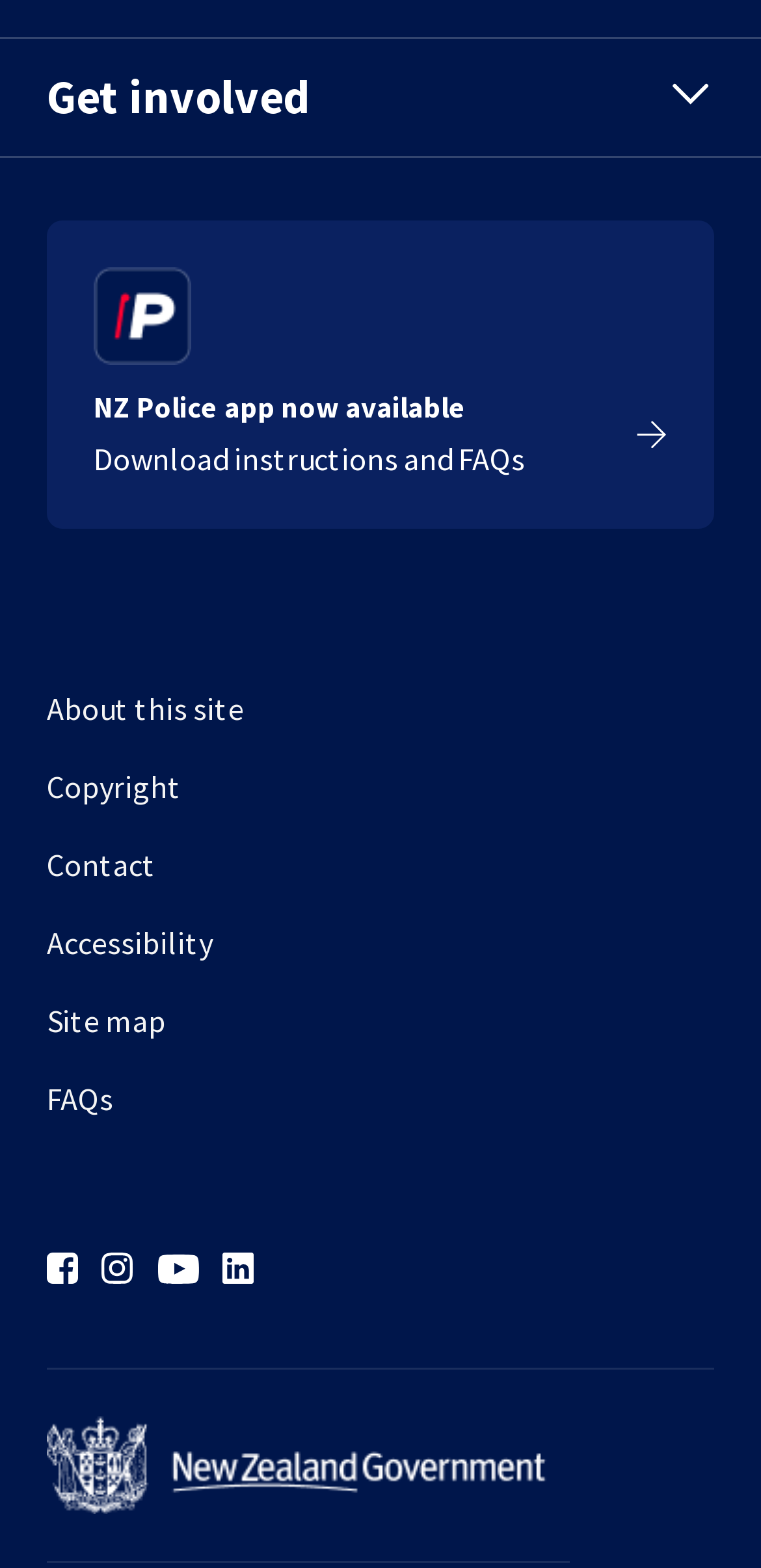Please provide the bounding box coordinates for the element that needs to be clicked to perform the following instruction: "Check the article 'Crowdfunding For Donald Trump: Supporters Rally To Pay Trump’s Legal Bills Through GoFundMe Campaign'". The coordinates should be given as four float numbers between 0 and 1, i.e., [left, top, right, bottom].

None